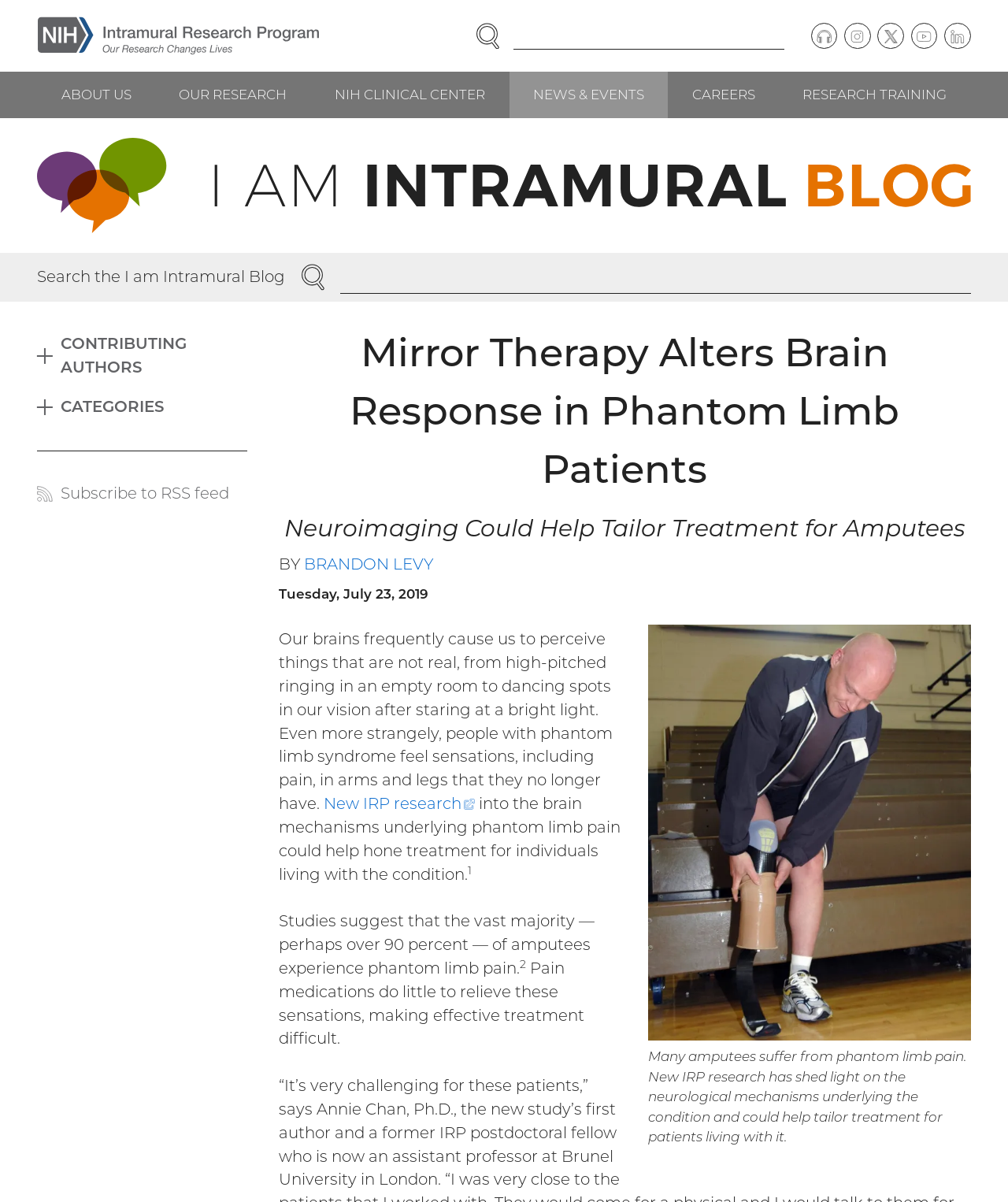Locate the bounding box coordinates of the element that should be clicked to execute the following instruction: "Subscribe to RSS feed".

[0.037, 0.395, 0.245, 0.427]